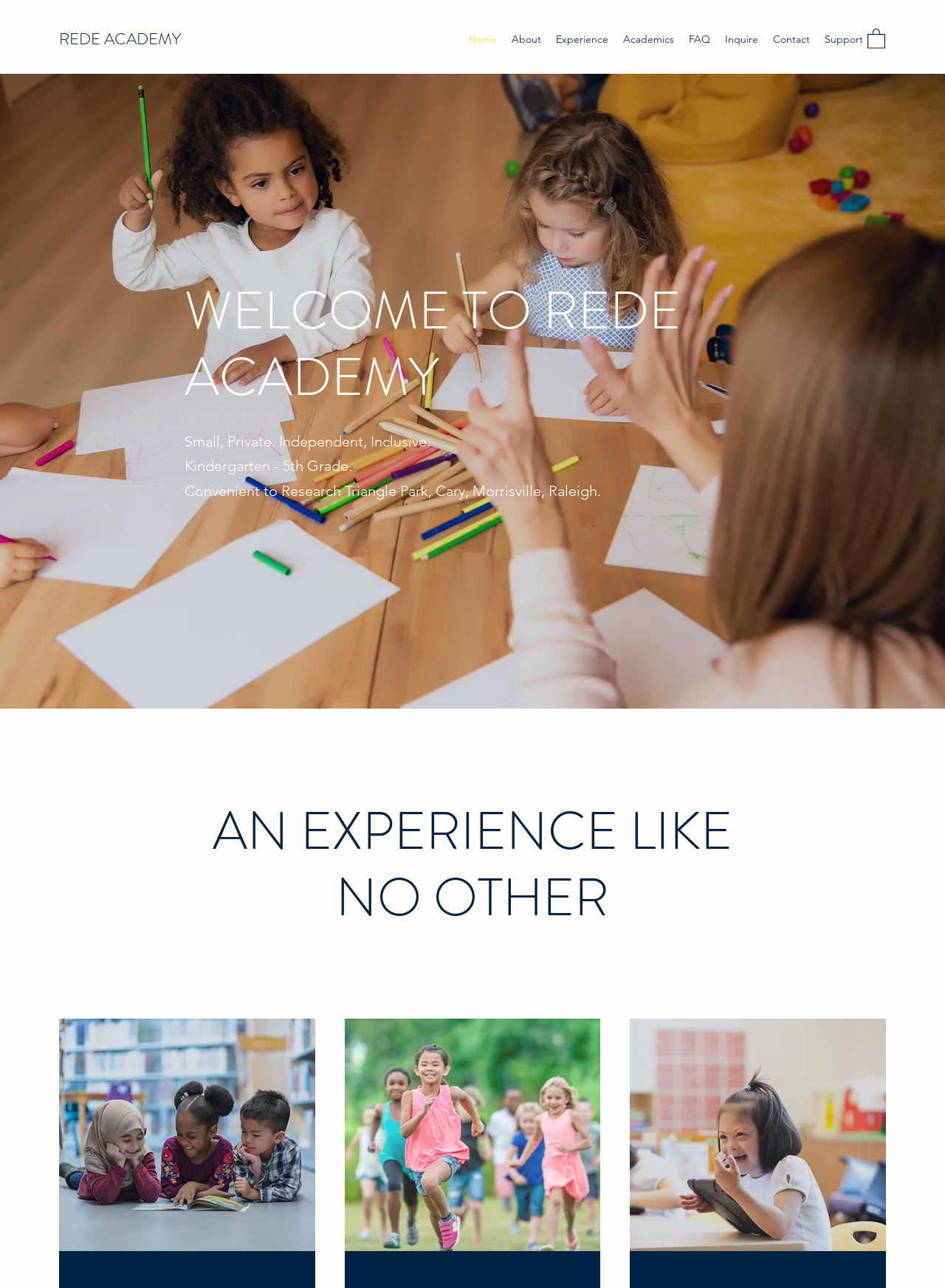Explain the webpage in detail, including its primary components.

The webpage is about Rede Academy, a private school that offers kindergarten to 5th-grade education. At the top left, there is a link to the school's homepage, "REDE ACADEMY", and a button with an image on the top right. Below the top navigation bar, there is a large image of young students, taking up the full width of the page.

The main content area is divided into sections. The first section has a heading "WELCOME TO REDE ACADEMY" and three paragraphs of text that describe the school's mission and location. The text is positioned in the middle of the page, with a relatively large font size.

Below the welcome section, there is a heading "AN EXPERIENCE LIKE NO OTHER" and three images of children in different settings, such as a library, a playground, and a classroom. These images are arranged horizontally, taking up the full width of the page.

There are no visible menus or sidebars, but there is a navigation bar at the top with links to different sections of the website, including "Home", "About", "Experience", "Academics", "FAQ", "Inquire", "Contact", and "Support".